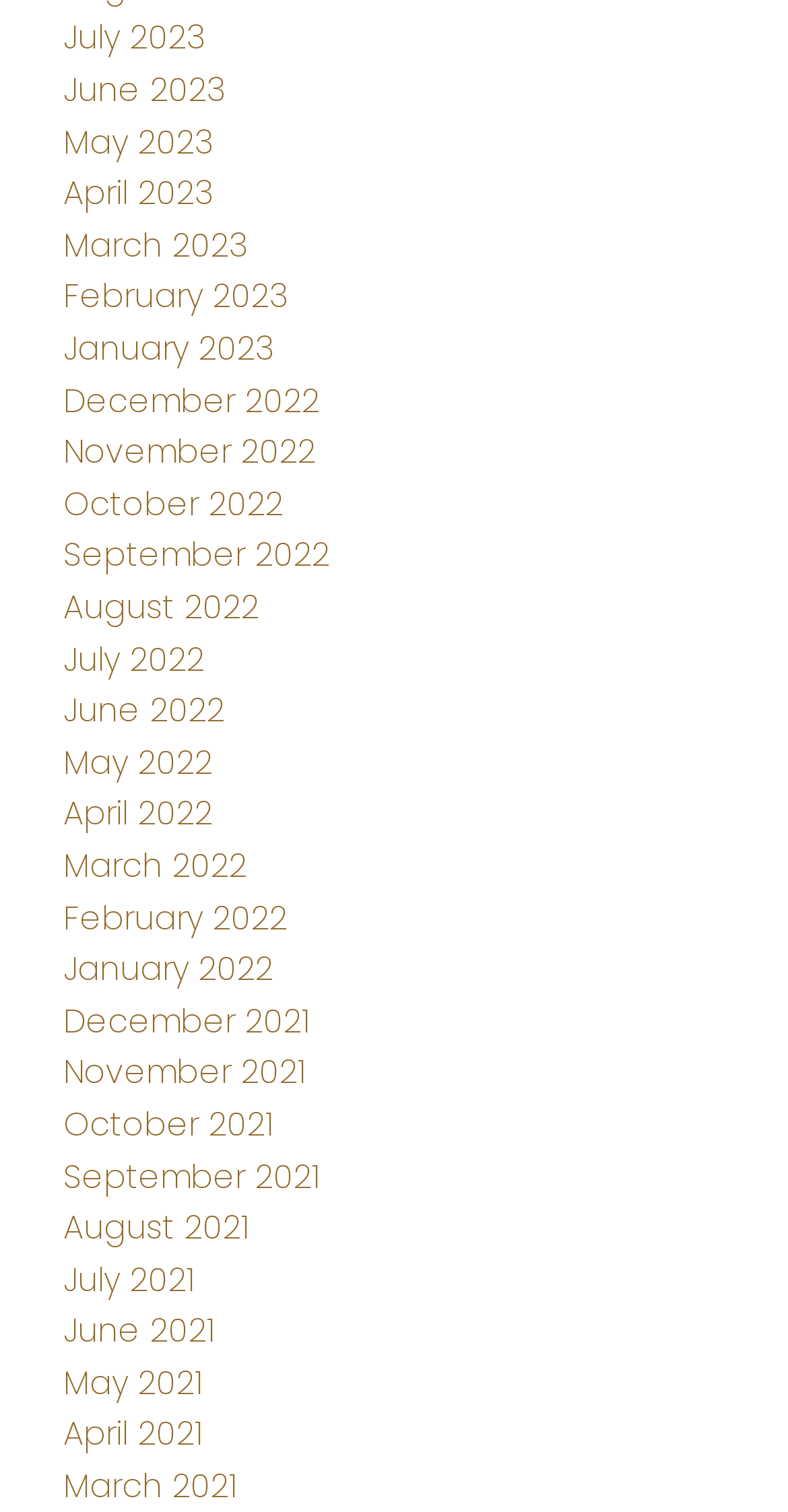How many links are there in the first row?
Carefully examine the image and provide a detailed answer to the question.

I analyzed the bounding box coordinates of the links and found that the first four links (July 2023, June 2023, May 2023, and April 2023) have similar y1 and y2 coordinates, indicating that they are in the same row. Therefore, there are 4 links in the first row.